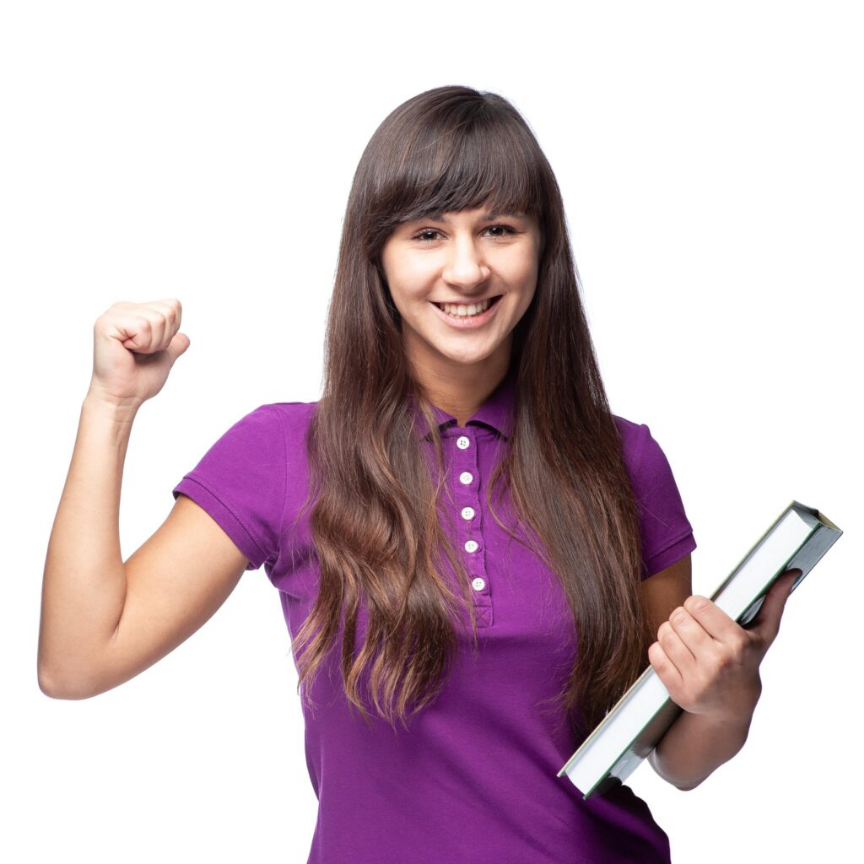How many arms is the woman raising?
Please answer the question with a detailed response using the information from the screenshot.

The caption states that the woman's left arm is raised in a victorious fist, which implies that only one arm is raised, while the other arm is holding a book.